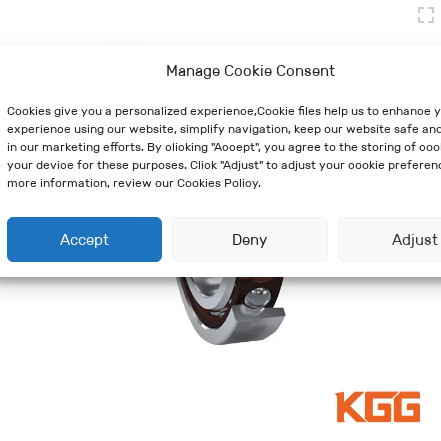Thoroughly describe the content and context of the image.

The image features a detailed close-up of an angular contact ball bearing, showcasing its precision engineering and smooth design. The bearing exhibits a sleek metallic surface with visible ball elements, illustrating its functionality in ensuring low friction and high-speed applications. Below the image, the brand logo for KGG is prominently displayed, emphasizing the manufacturer’s commitment to quality and innovation in bearings and related mechanical components. This visual context underscores the technical sophistication and reliability associated with KGG products, aimed at industries requiring durable and efficient motion solutions. Additionally, a cookie consent notification is overlaying the image, indicating a need for user acknowledgment regarding the website's cookie policy for enhanced browsing experience.